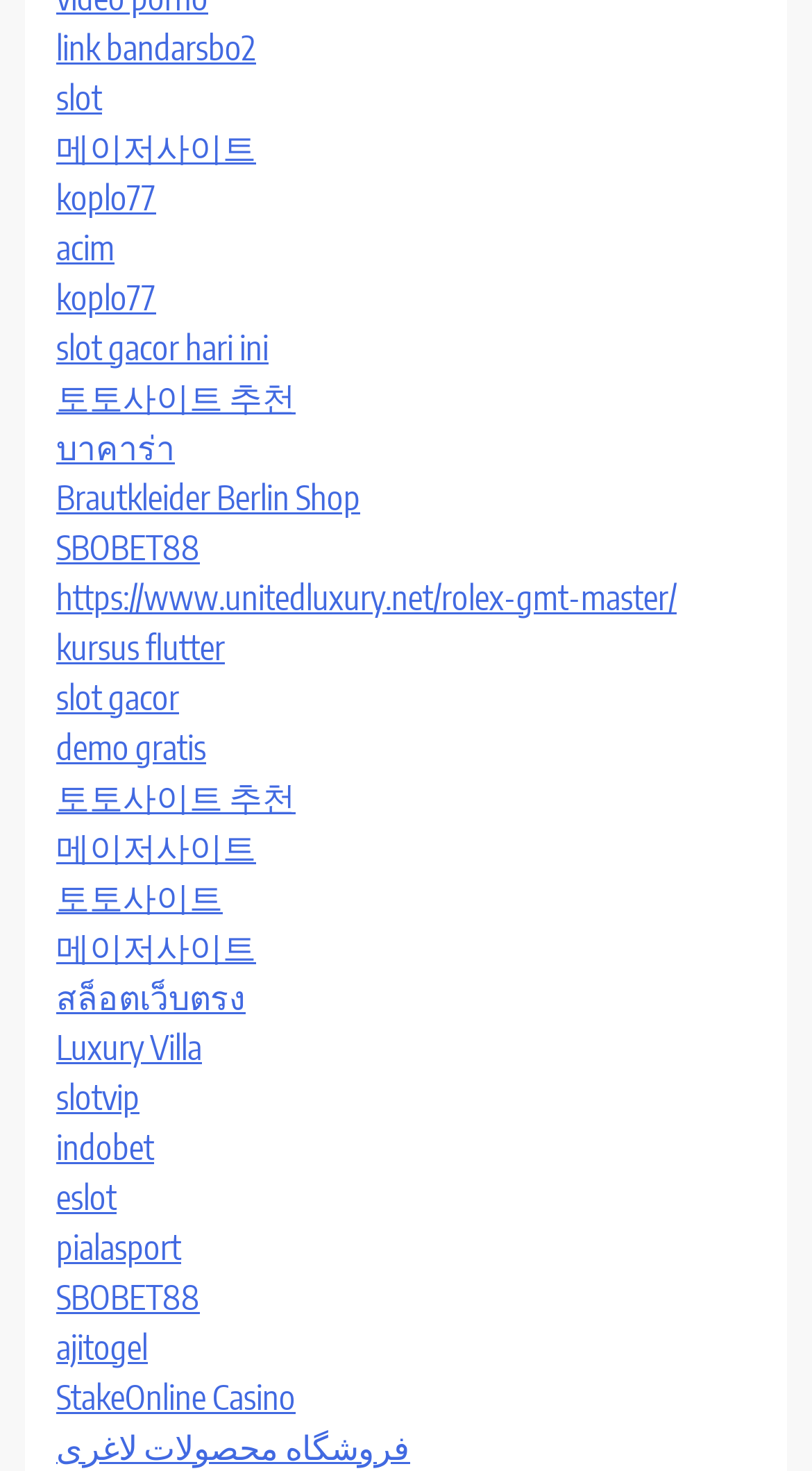What is the first link on the webpage?
Refer to the image and offer an in-depth and detailed answer to the question.

The first link on the webpage is 'link bandarsbo2' which is located at the top left corner of the webpage with a bounding box of [0.069, 0.018, 0.315, 0.046].